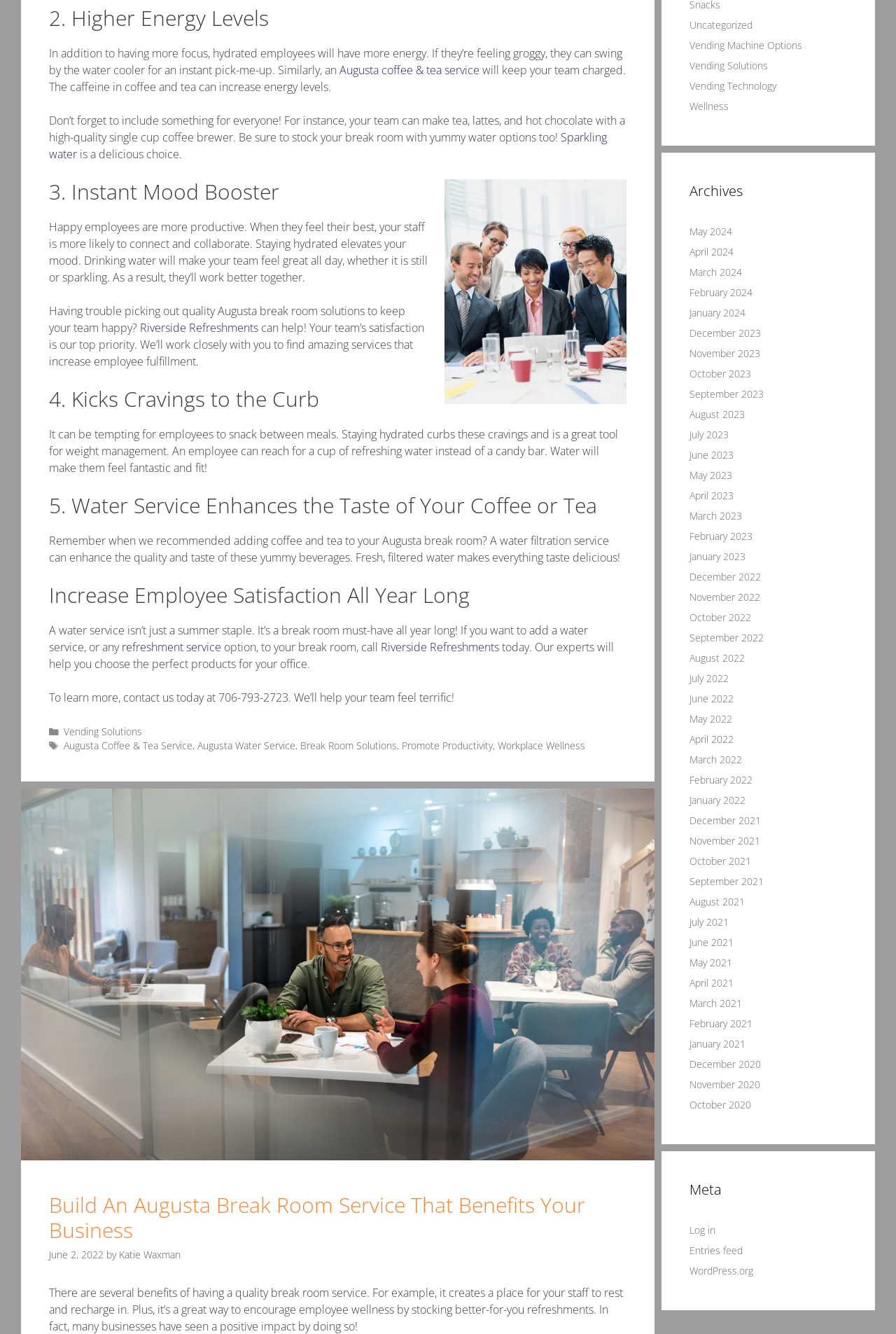Find the bounding box coordinates for the area you need to click to carry out the instruction: "Follow Mostbet on Facebook". The coordinates should be four float numbers between 0 and 1, indicated as [left, top, right, bottom].

None